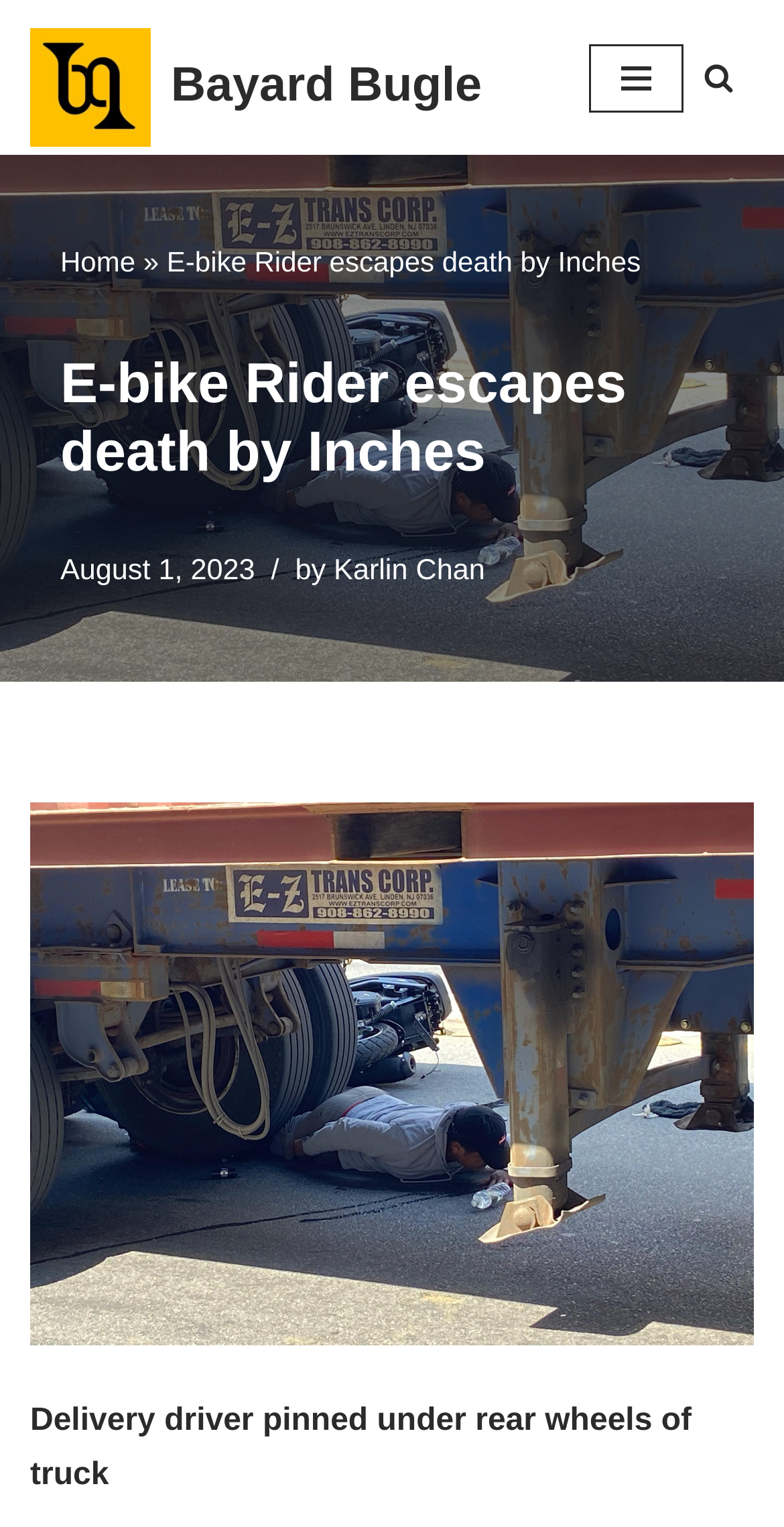Given the description: "Home", determine the bounding box coordinates of the UI element. The coordinates should be formatted as four float numbers between 0 and 1, [left, top, right, bottom].

[0.077, 0.161, 0.173, 0.182]